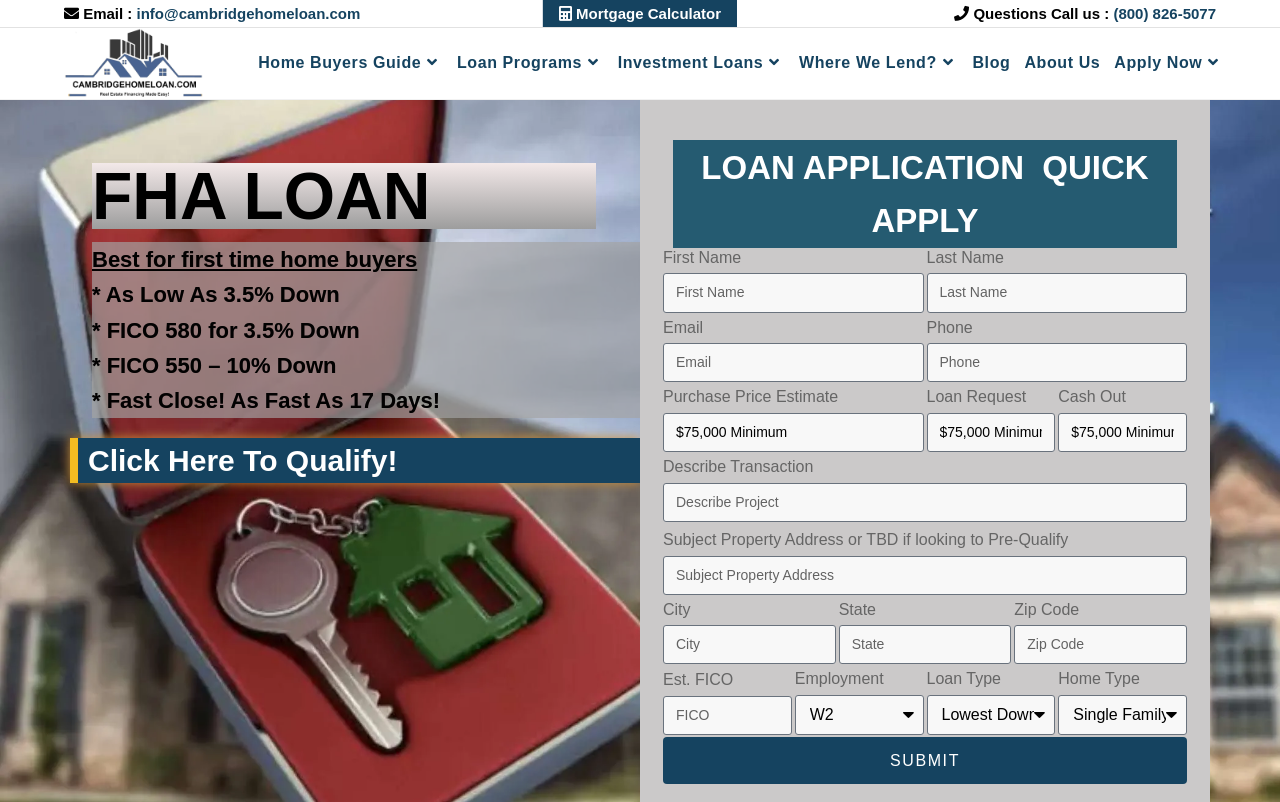Using the element description provided, determine the bounding box coordinates in the format (top-left x, top-left y, bottom-right x, bottom-right y). Ensure that all values are floating point numbers between 0 and 1. Element description: Blog

[0.754, 0.035, 0.795, 0.121]